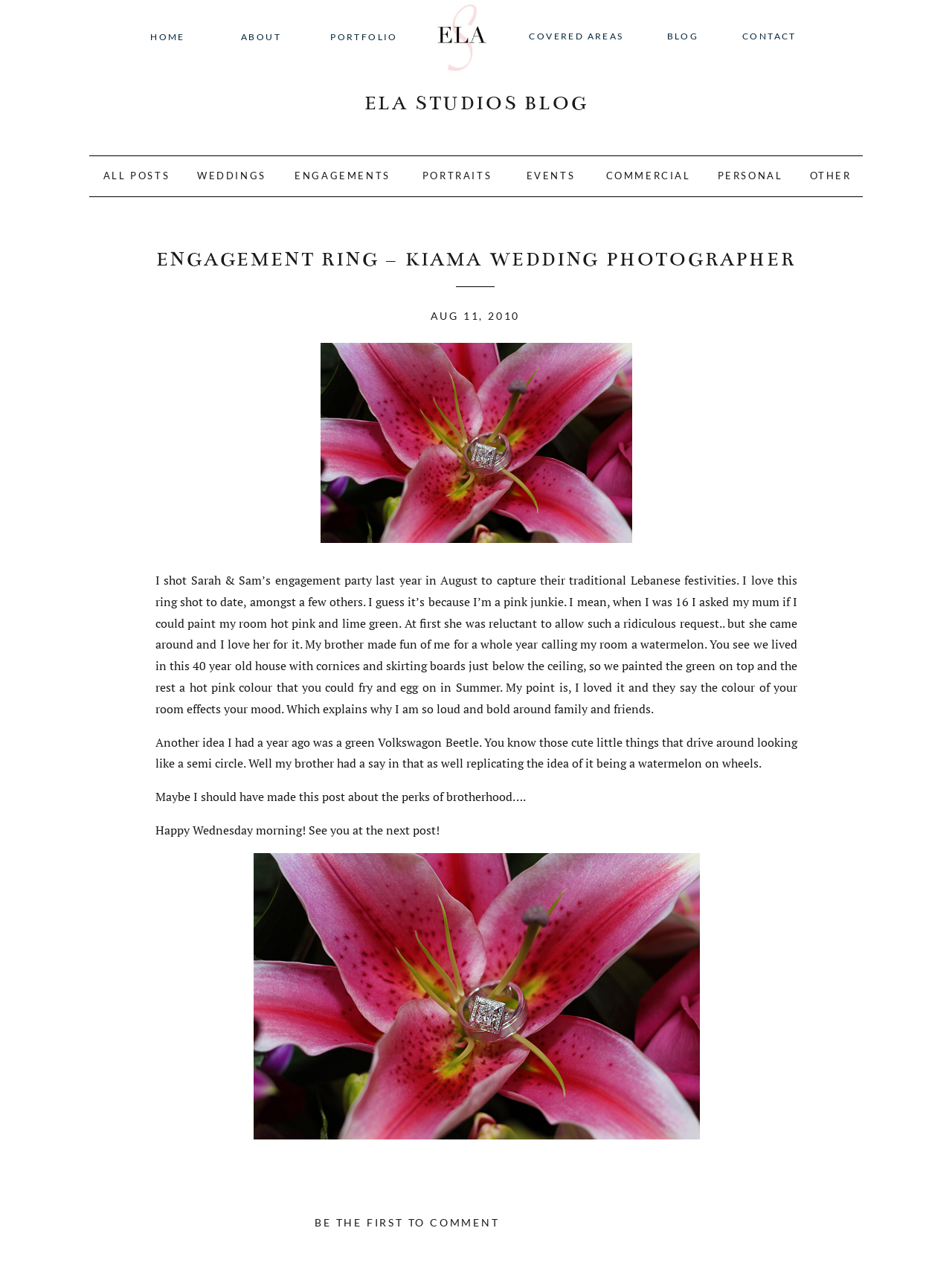Can you find the bounding box coordinates for the element that needs to be clicked to execute this instruction: "read about the photographer"? The coordinates should be given as four float numbers between 0 and 1, i.e., [left, top, right, bottom].

[0.246, 0.023, 0.302, 0.036]